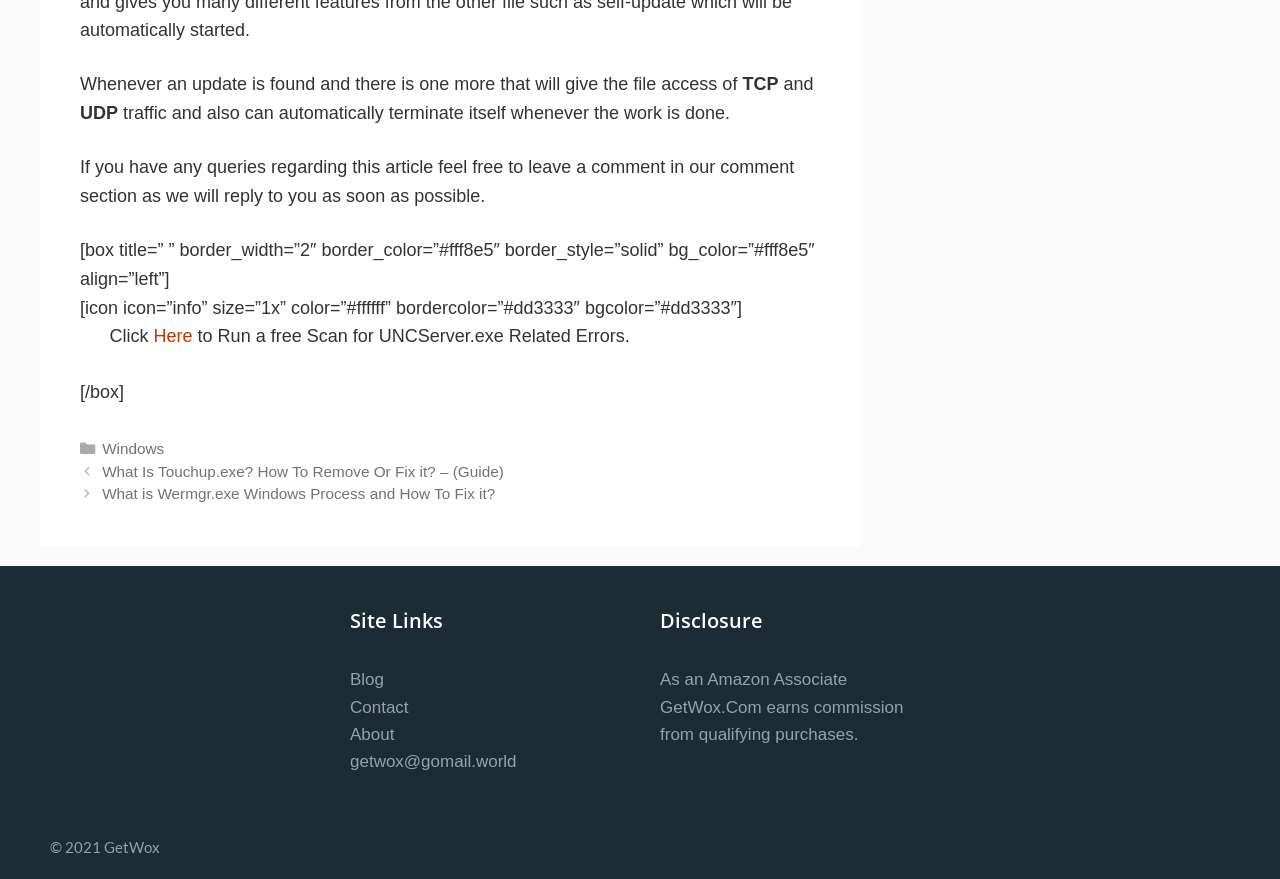Examine the image carefully and respond to the question with a detailed answer: 
What is the affiliate disclosure of the website?

The affiliate disclosure of the website can be found in the footer section, which states 'As an Amazon Associate GetWox.Com earns commission from qualifying purchases.' This suggests that the website is an Amazon Associate and earns commission from qualifying purchases.